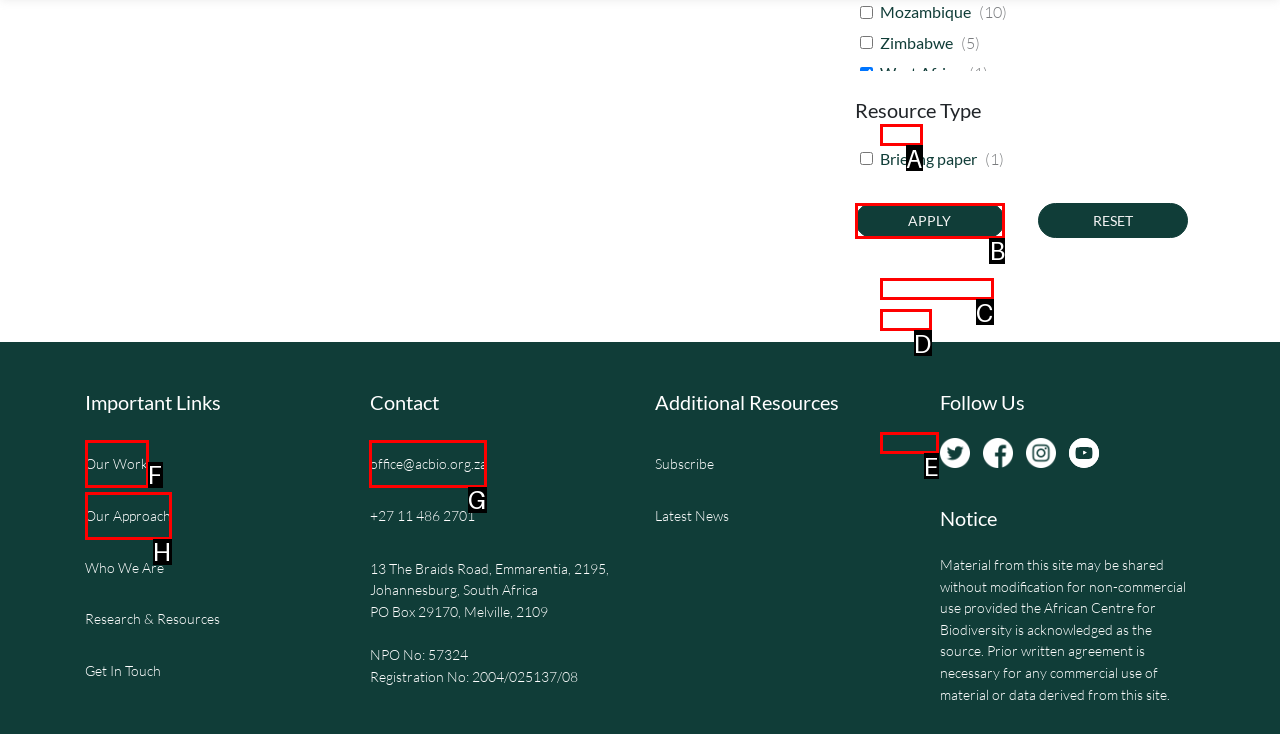Identify the HTML element to click to execute this task: Contact office@acbio.org.za Respond with the letter corresponding to the proper option.

G